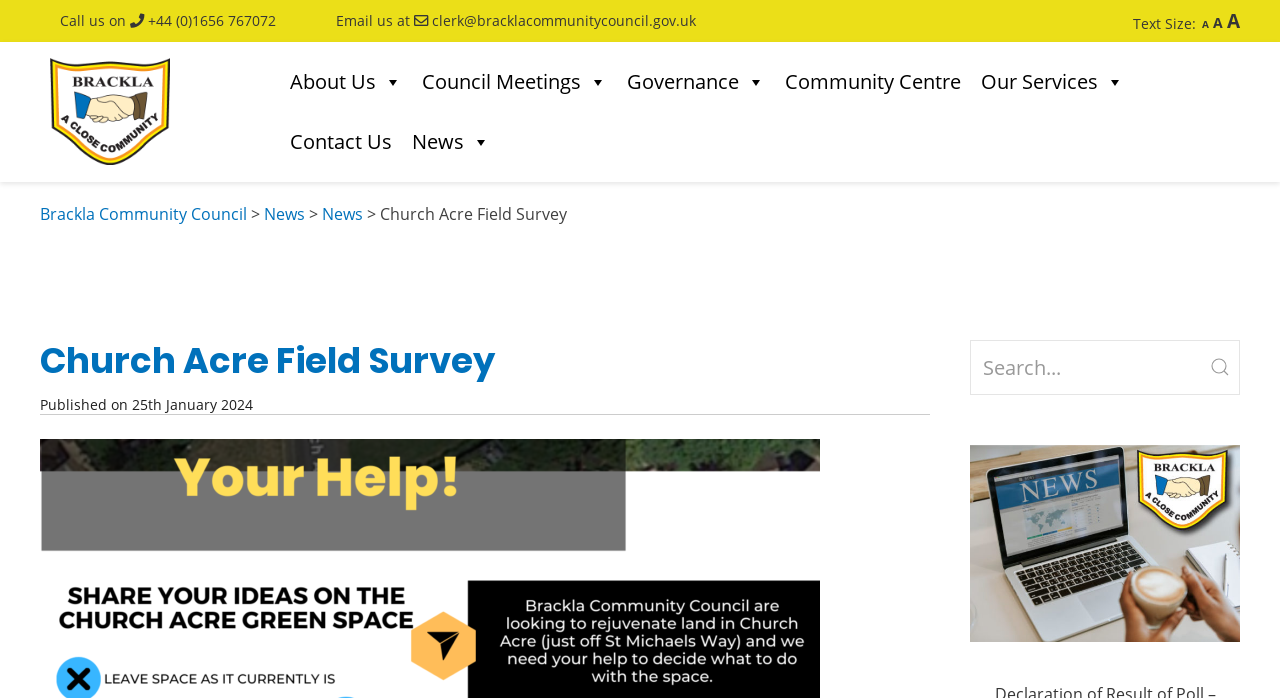Identify the bounding box coordinates of the region that should be clicked to execute the following instruction: "Call the community council".

[0.047, 0.016, 0.216, 0.043]